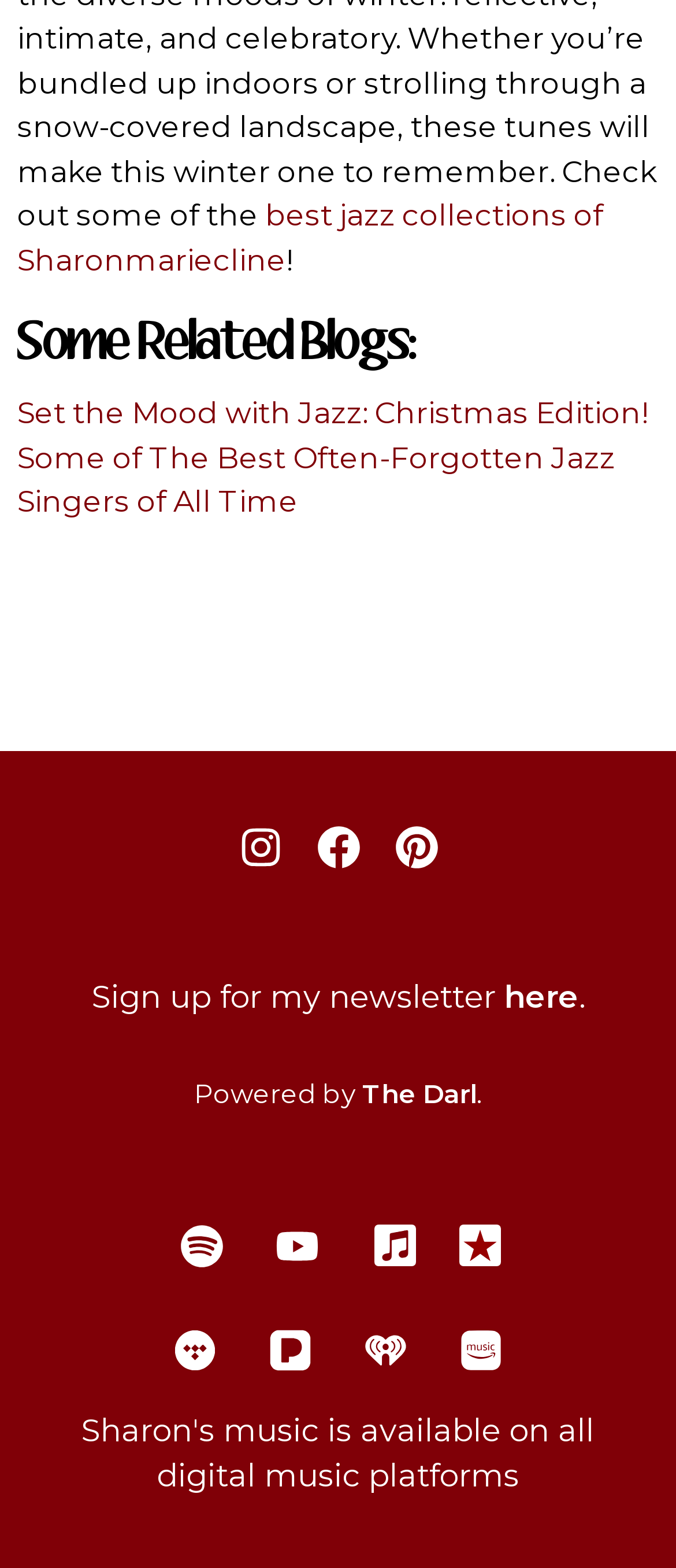Can you find the bounding box coordinates for the element to click on to achieve the instruction: "Sign up for the newsletter"?

[0.136, 0.624, 0.864, 0.648]